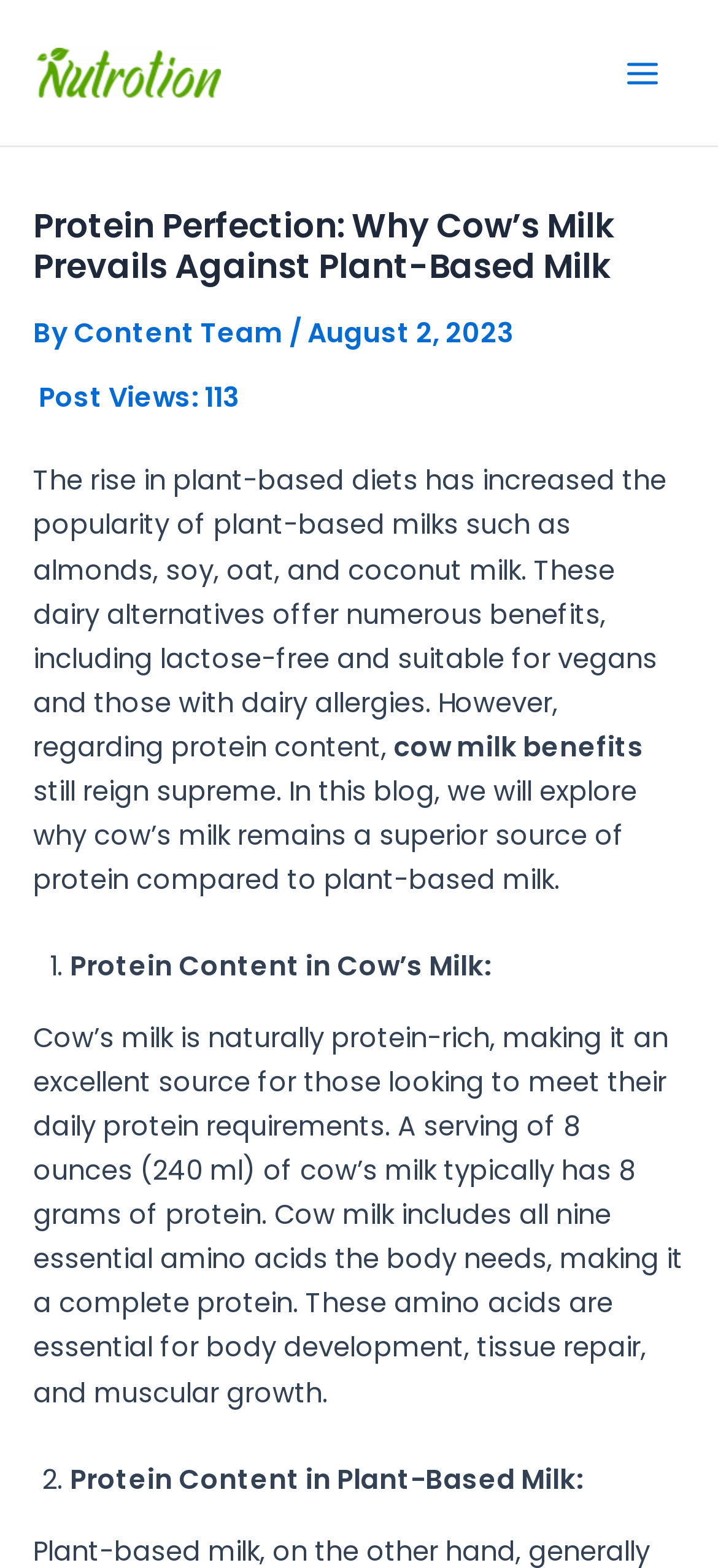How many views does the post have? Look at the image and give a one-word or short phrase answer.

113